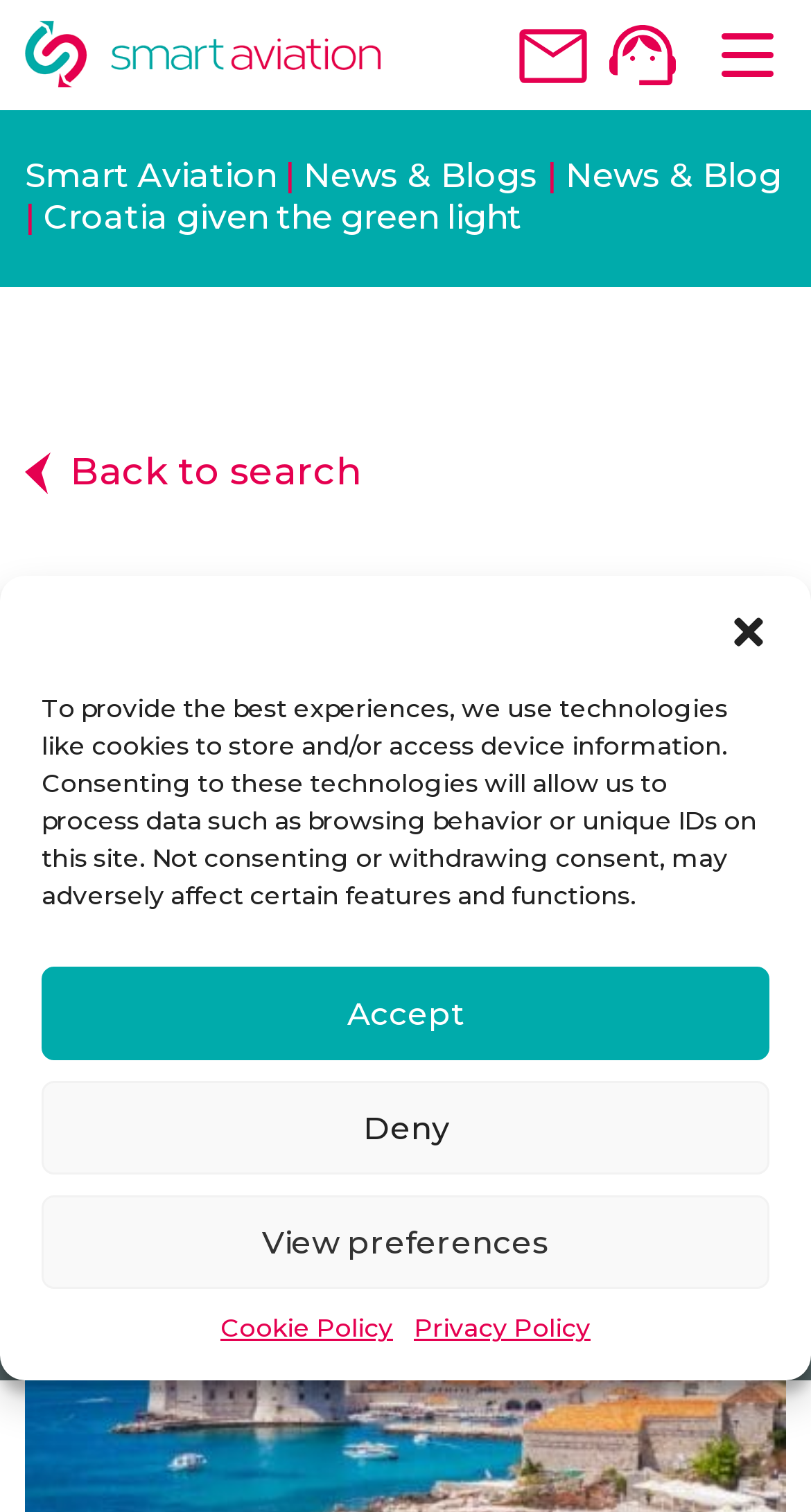What is the date of the news article?
Please provide an in-depth and detailed response to the question.

I found the answer by examining the content of the webpage, specifically the section with the heading 'News & Blogs', where the date '15 July 2021' is mentioned.